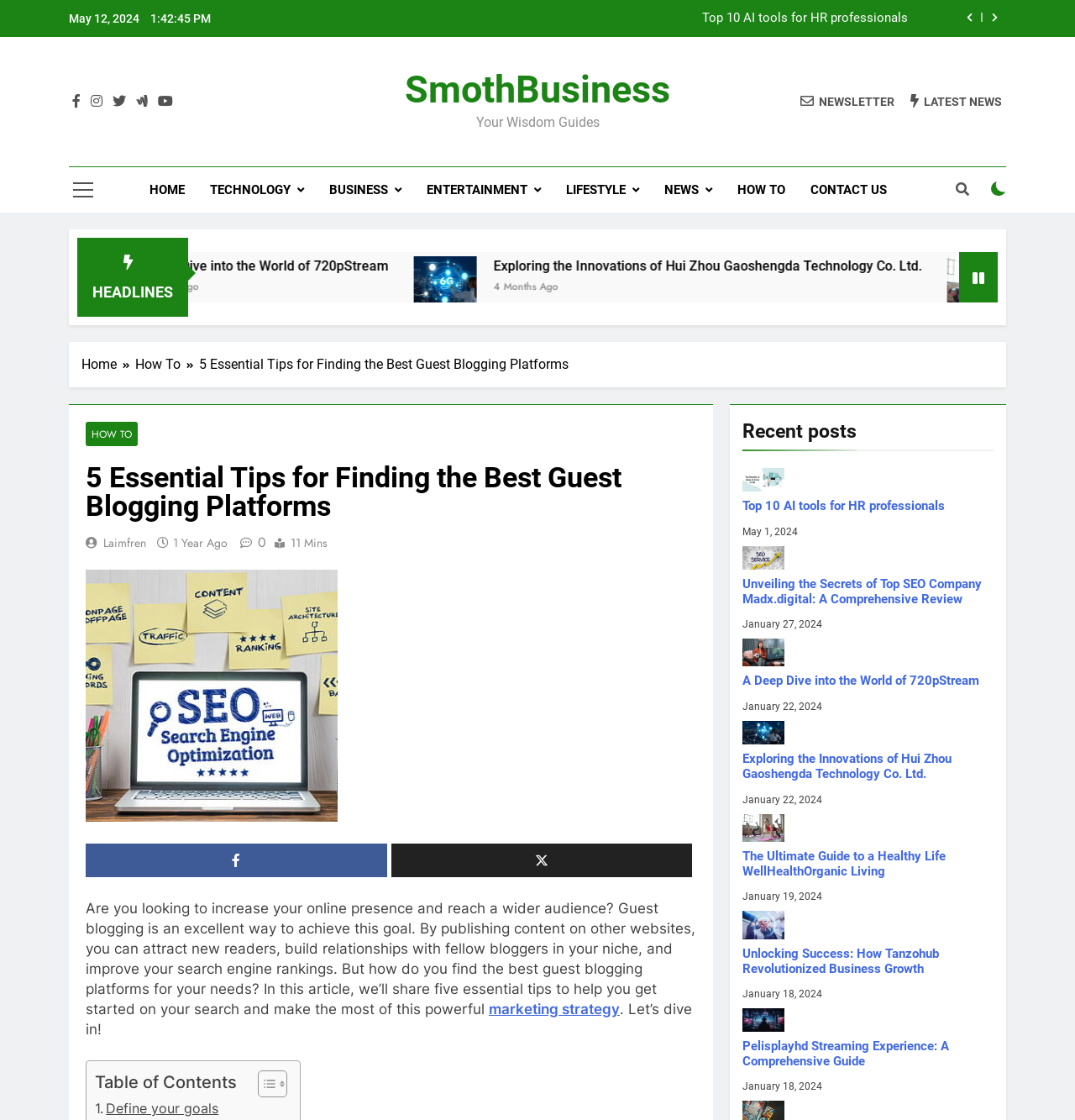Please find the bounding box coordinates of the clickable region needed to complete the following instruction: "View the 'HOW TO' section". The bounding box coordinates must consist of four float numbers between 0 and 1, i.e., [left, top, right, bottom].

[0.674, 0.149, 0.742, 0.19]